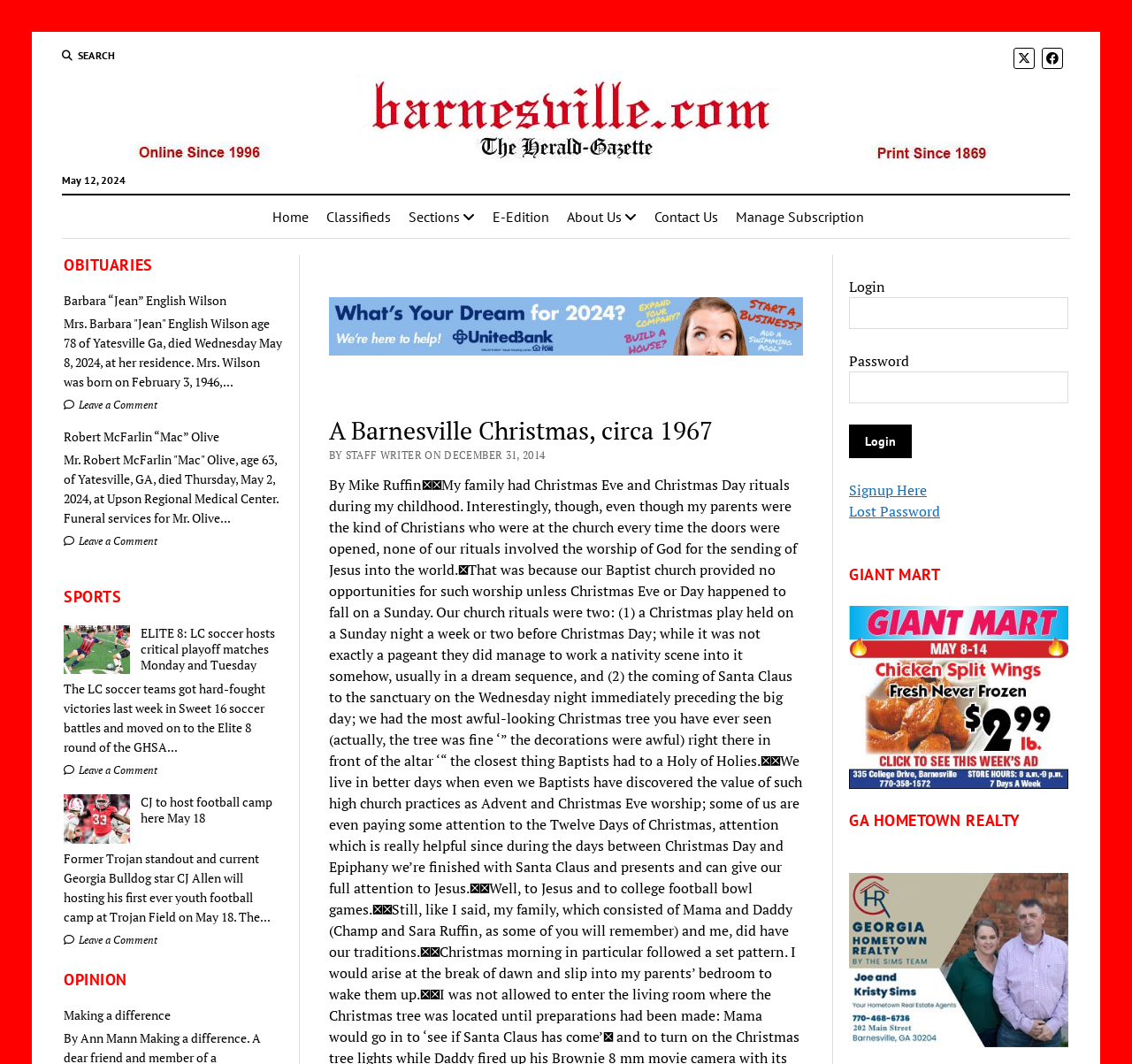Locate the bounding box coordinates for the element described below: "VISIT ACAPMA.COM.AU". The coordinates must be four float values between 0 and 1, formatted as [left, top, right, bottom].

None